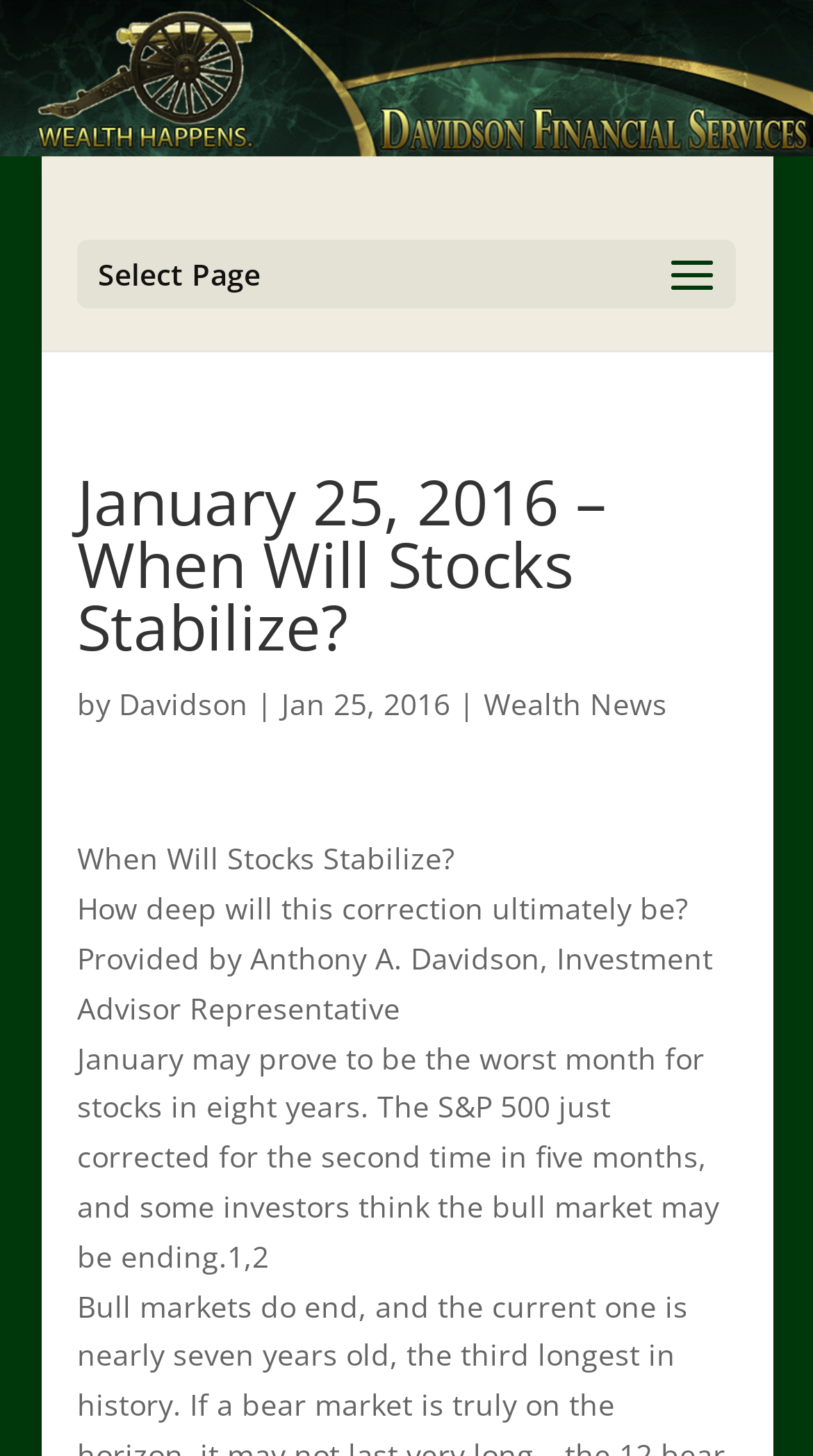Answer the question below using just one word or a short phrase: 
What is the current state of the stock market?

Correcting